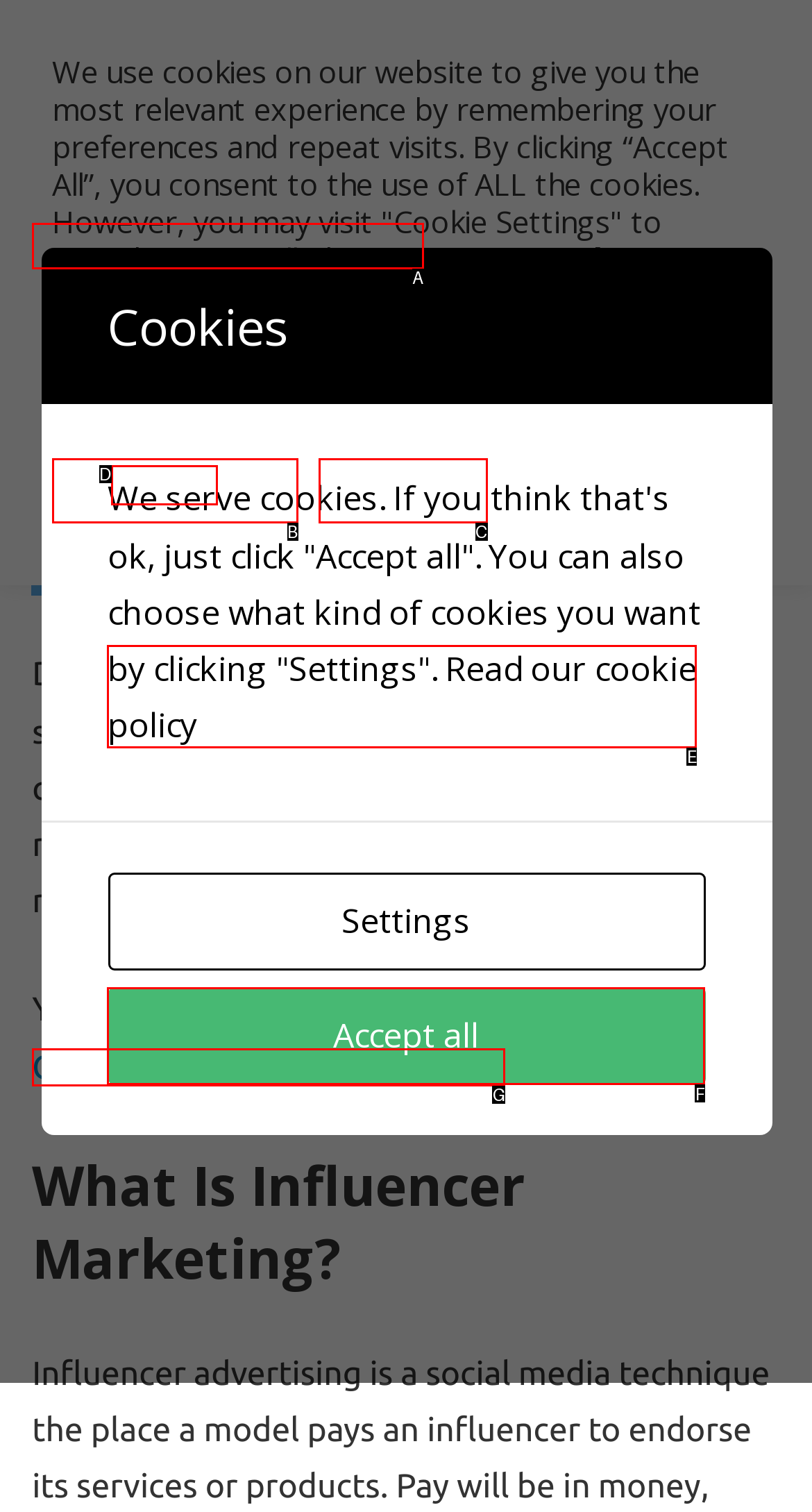Which lettered UI element aligns with this description: Social Media Optimization
Provide your answer using the letter from the available choices.

A